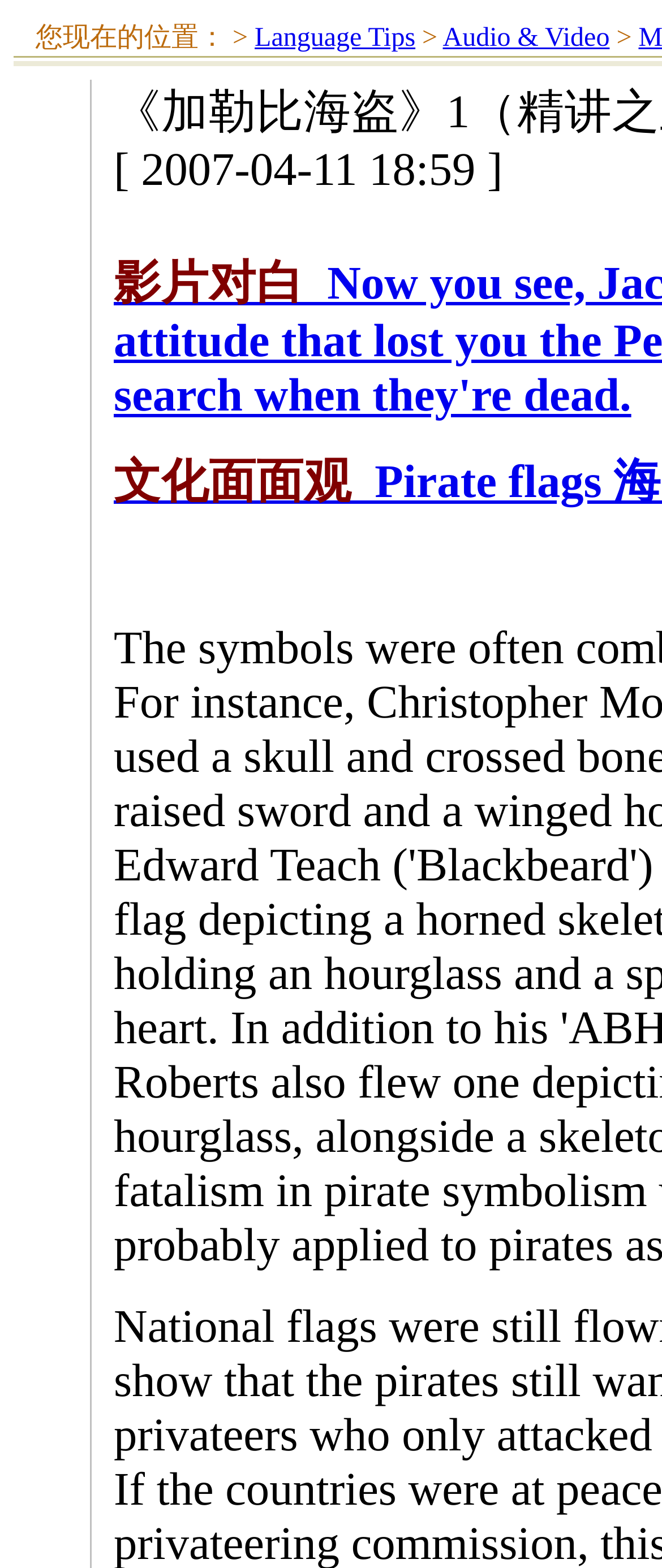Answer in one word or a short phrase: 
How many images are on the top row?

4